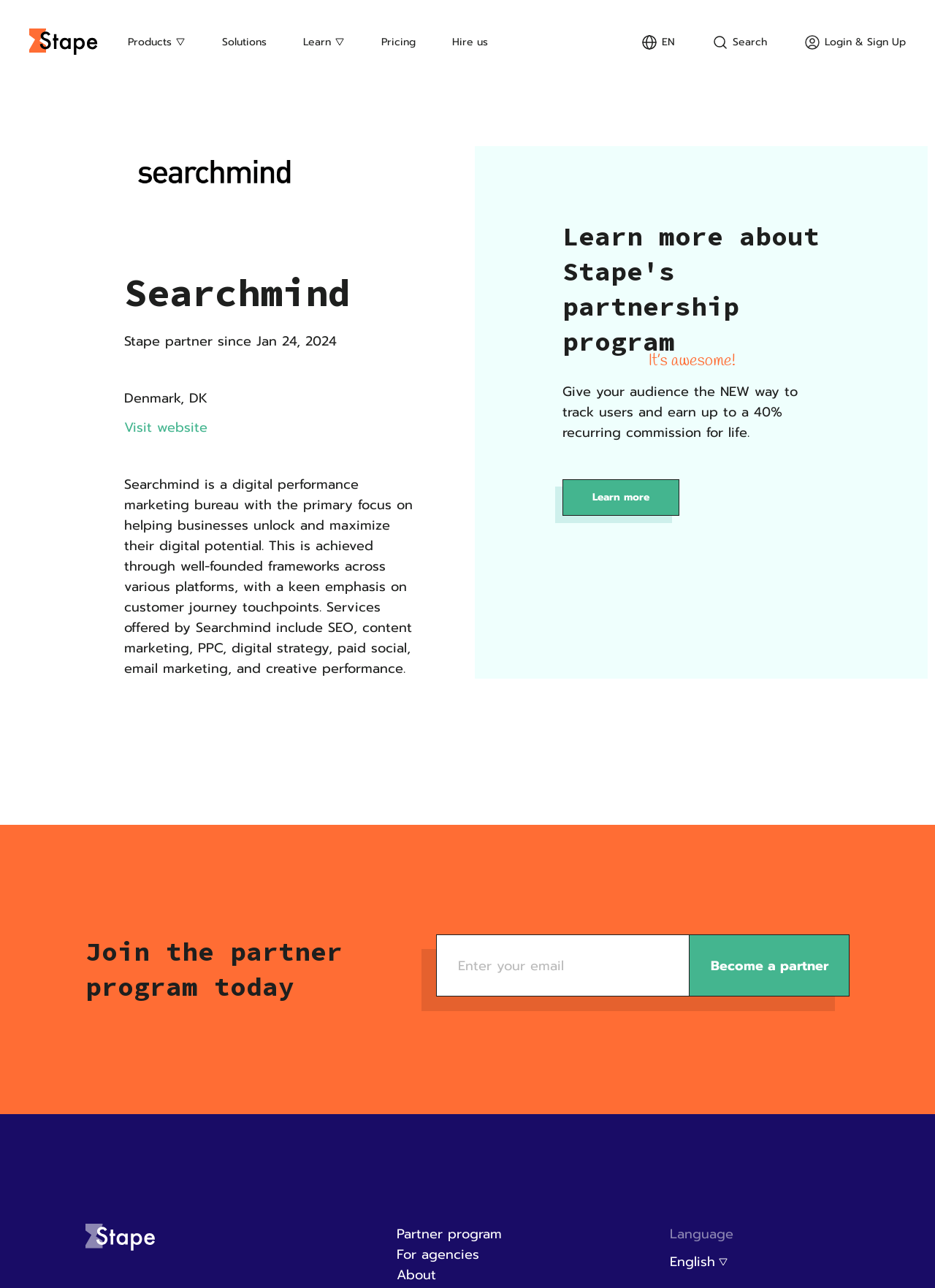Identify the bounding box coordinates of the clickable region necessary to fulfill the following instruction: "Learn more about the partnership program". The bounding box coordinates should be four float numbers between 0 and 1, i.e., [left, top, right, bottom].

[0.602, 0.372, 0.727, 0.4]